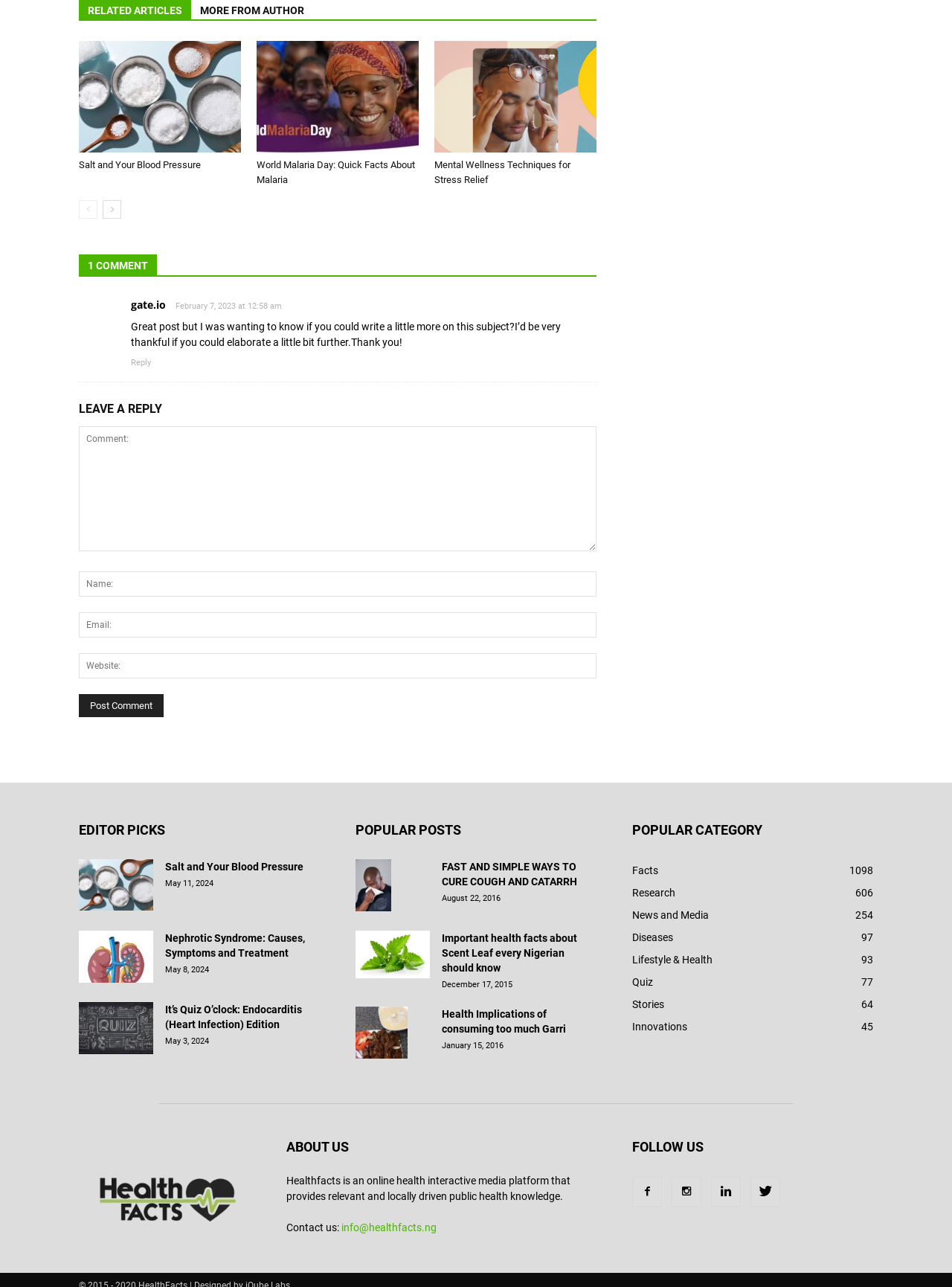Can you find the bounding box coordinates for the element to click on to achieve the instruction: "View the 'EDITOR PICKS' section"?

[0.083, 0.64, 0.336, 0.65]